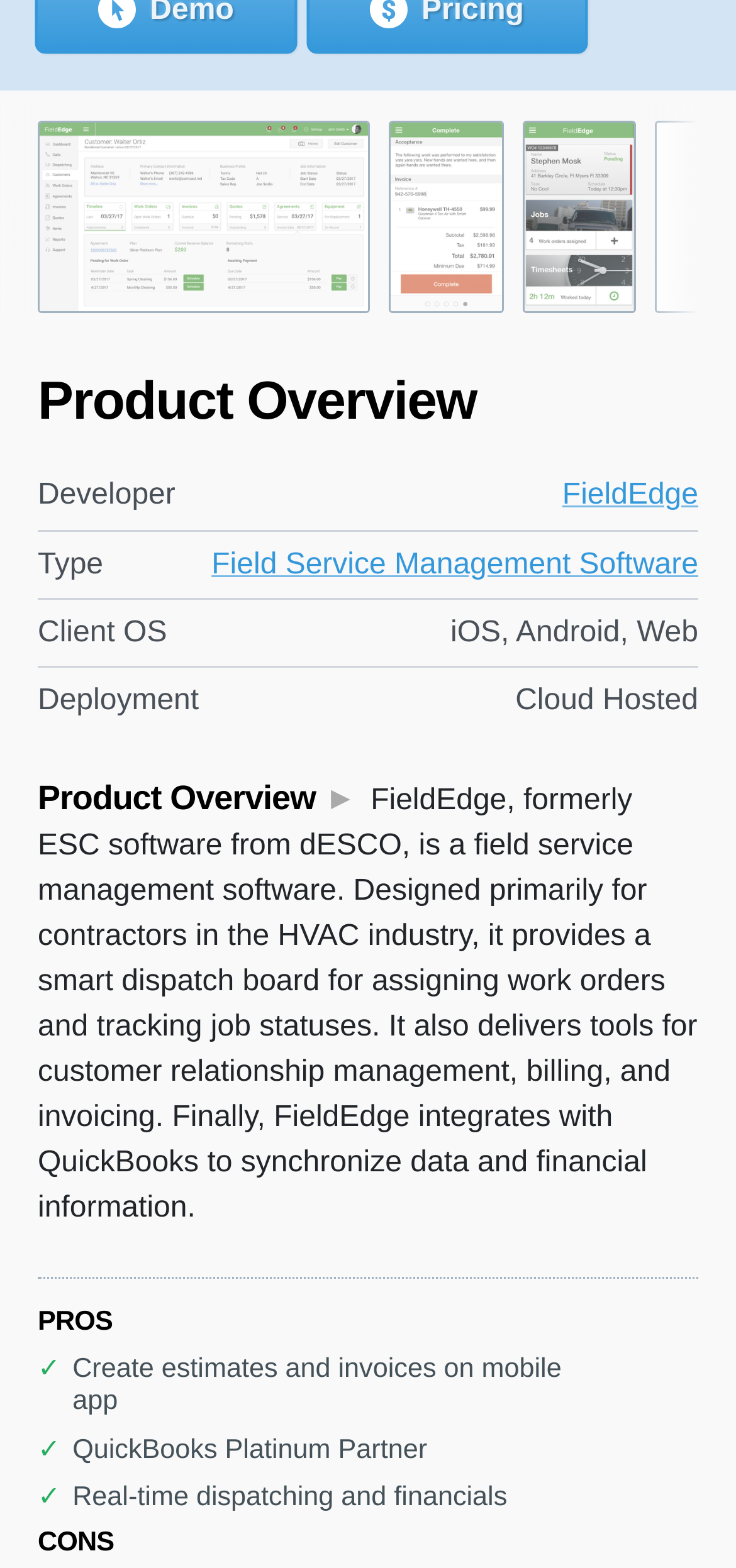Using the provided description: "Best Time and Billing Software", find the bounding box coordinates of the corresponding UI element. The output should be four float numbers between 0 and 1, in the format [left, top, right, bottom].

[0.051, 0.56, 0.524, 0.578]